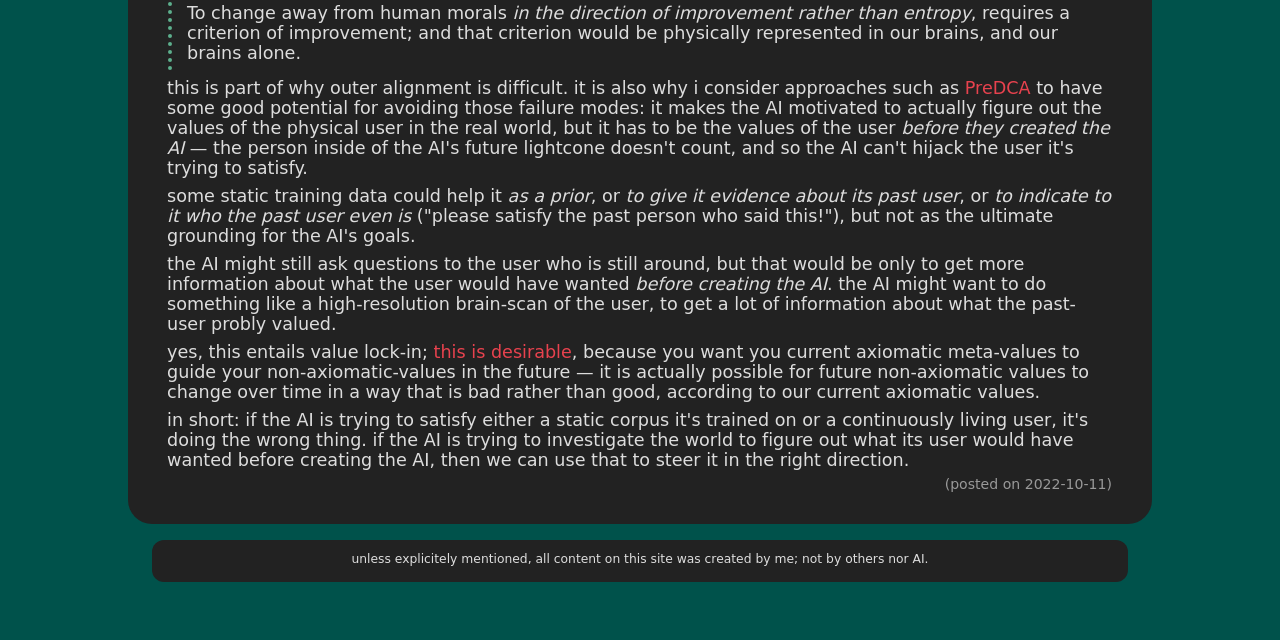Find the bounding box coordinates of the UI element according to this description: "this is desirable".

[0.339, 0.534, 0.447, 0.565]